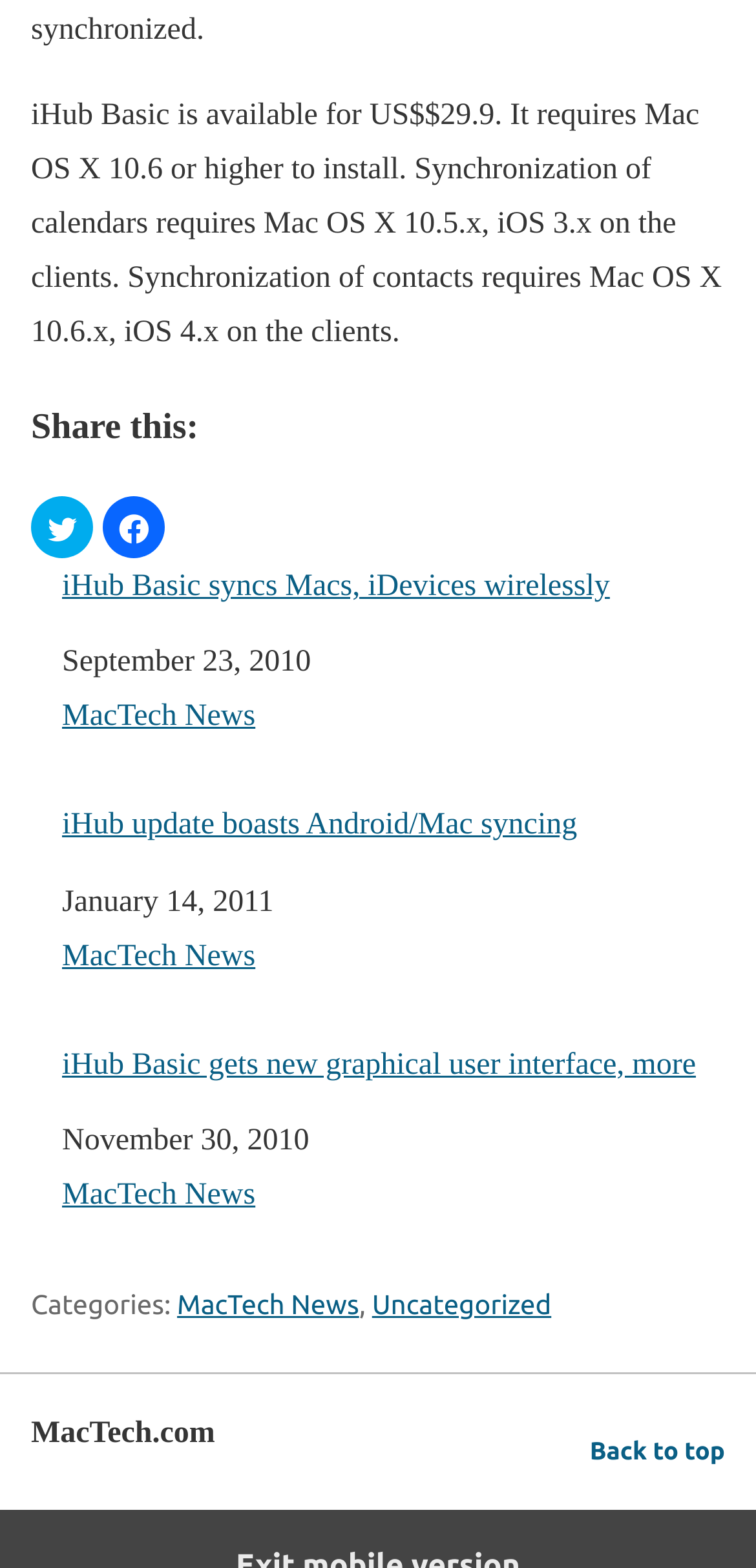Based on the image, provide a detailed response to the question:
How many related posts are listed?

The webpage lists three related posts, each with a title and a description, which are located below the 'Related Posts' navigation section.